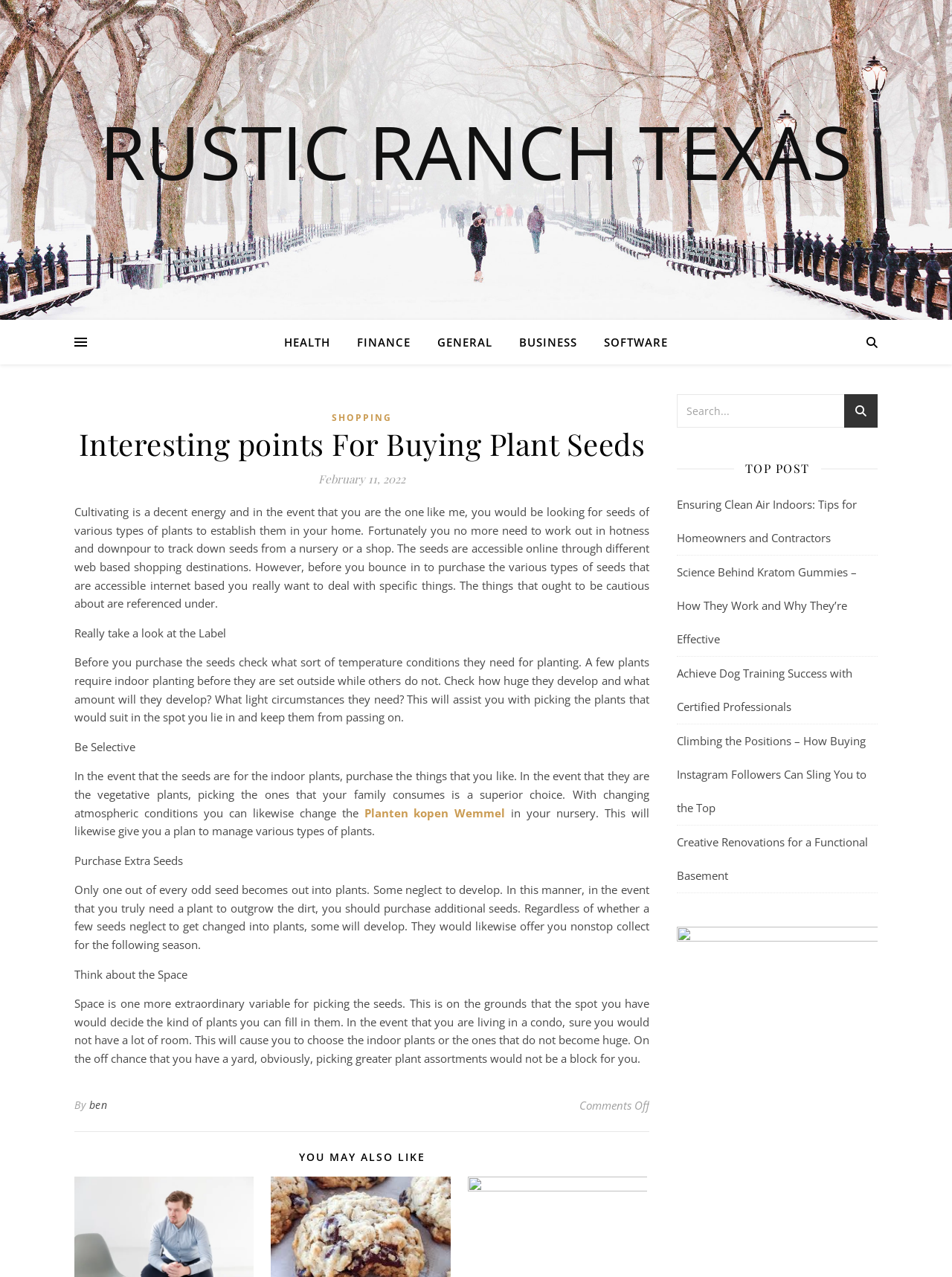Using the image as a reference, answer the following question in as much detail as possible:
What is the category of the link 'HEALTH'?

The link 'HEALTH' is categorized under the main heading 'RUSTIC RANCH TEXAS' and is one of the navigation links at the top of the webpage, indicating that it is related to health-related topics.